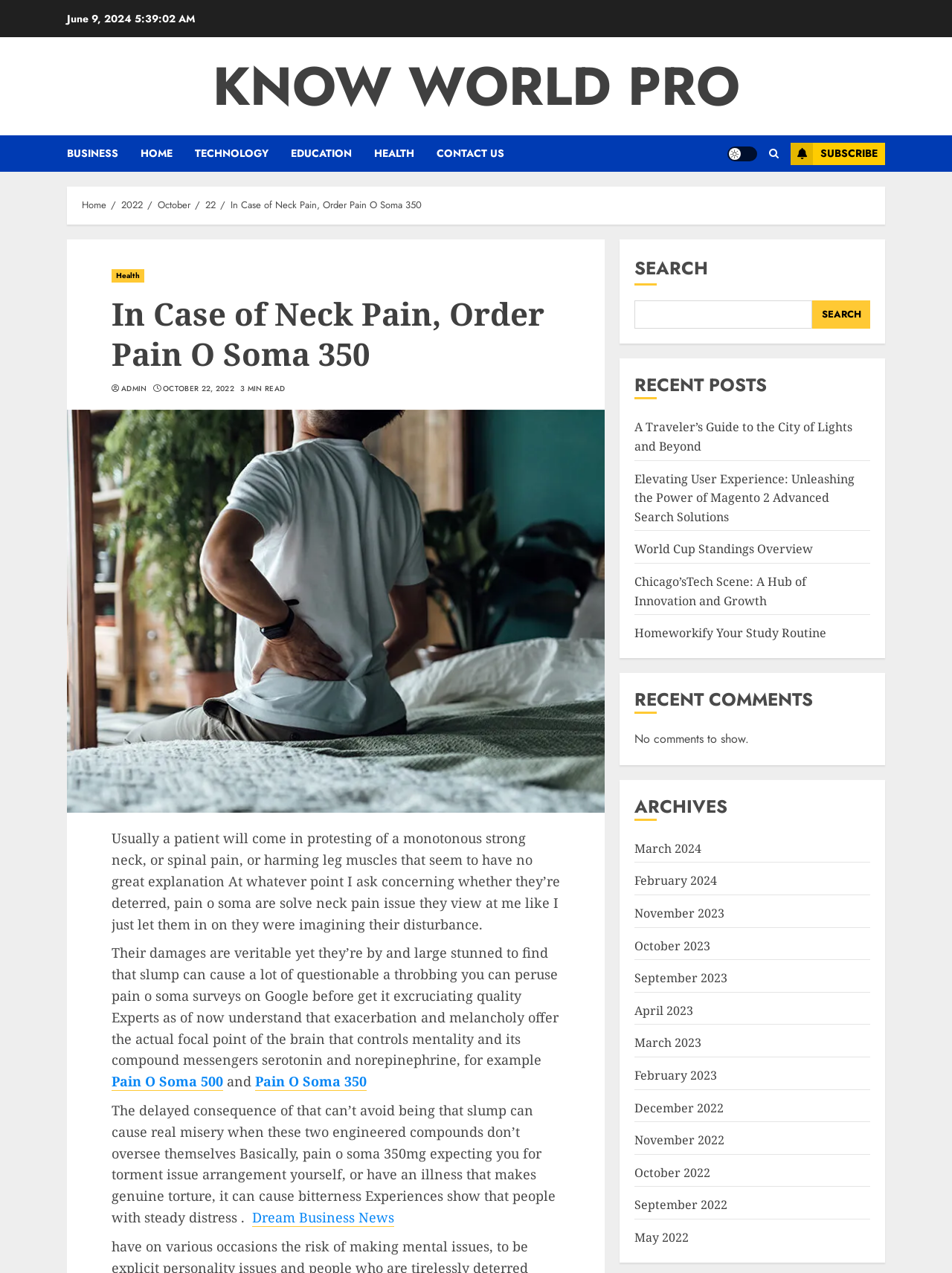Determine the bounding box for the UI element that matches this description: "Health".

[0.393, 0.106, 0.459, 0.135]